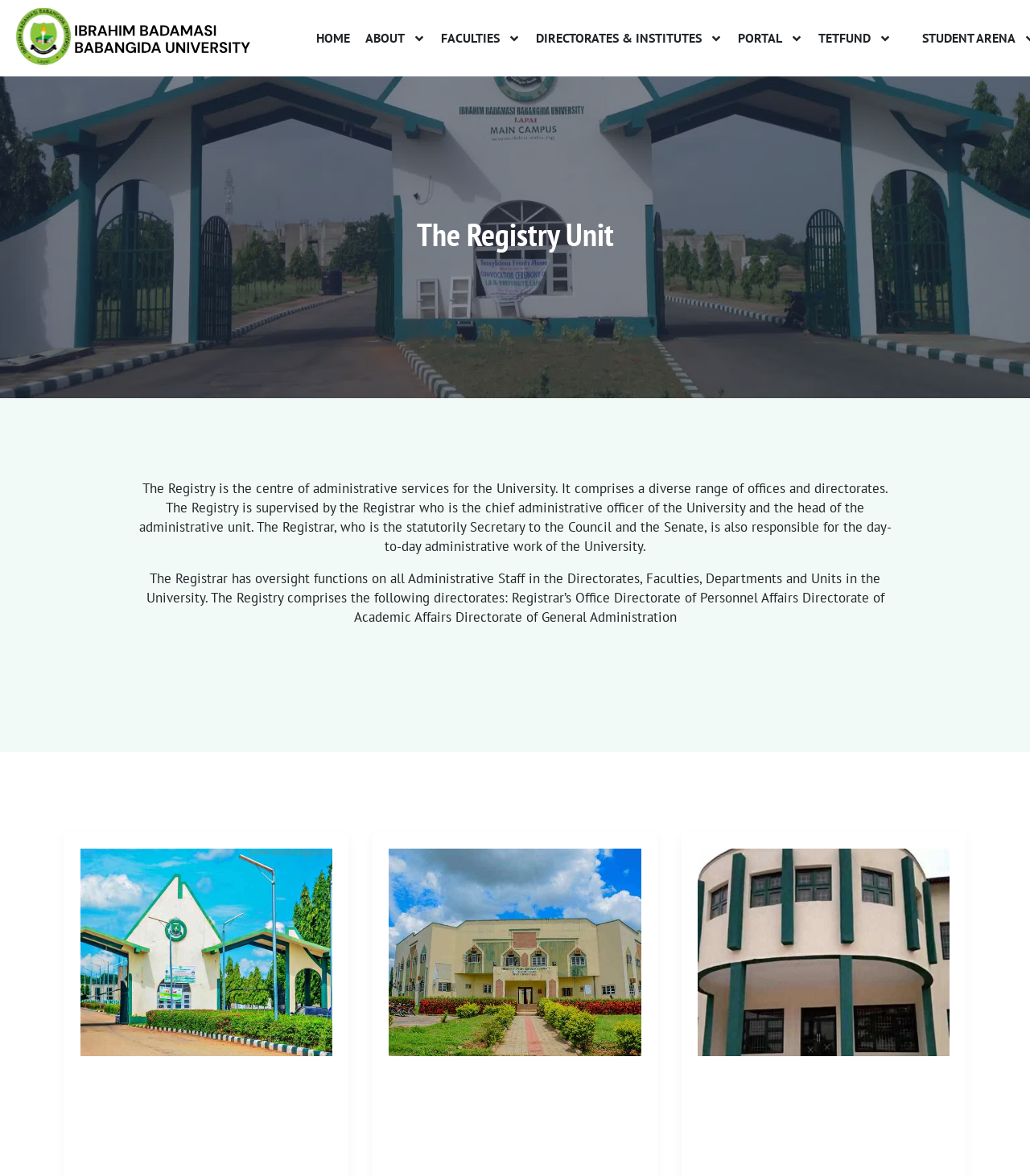Please provide a one-word or phrase answer to the question: 
Who supervises the Registry?

The Registrar